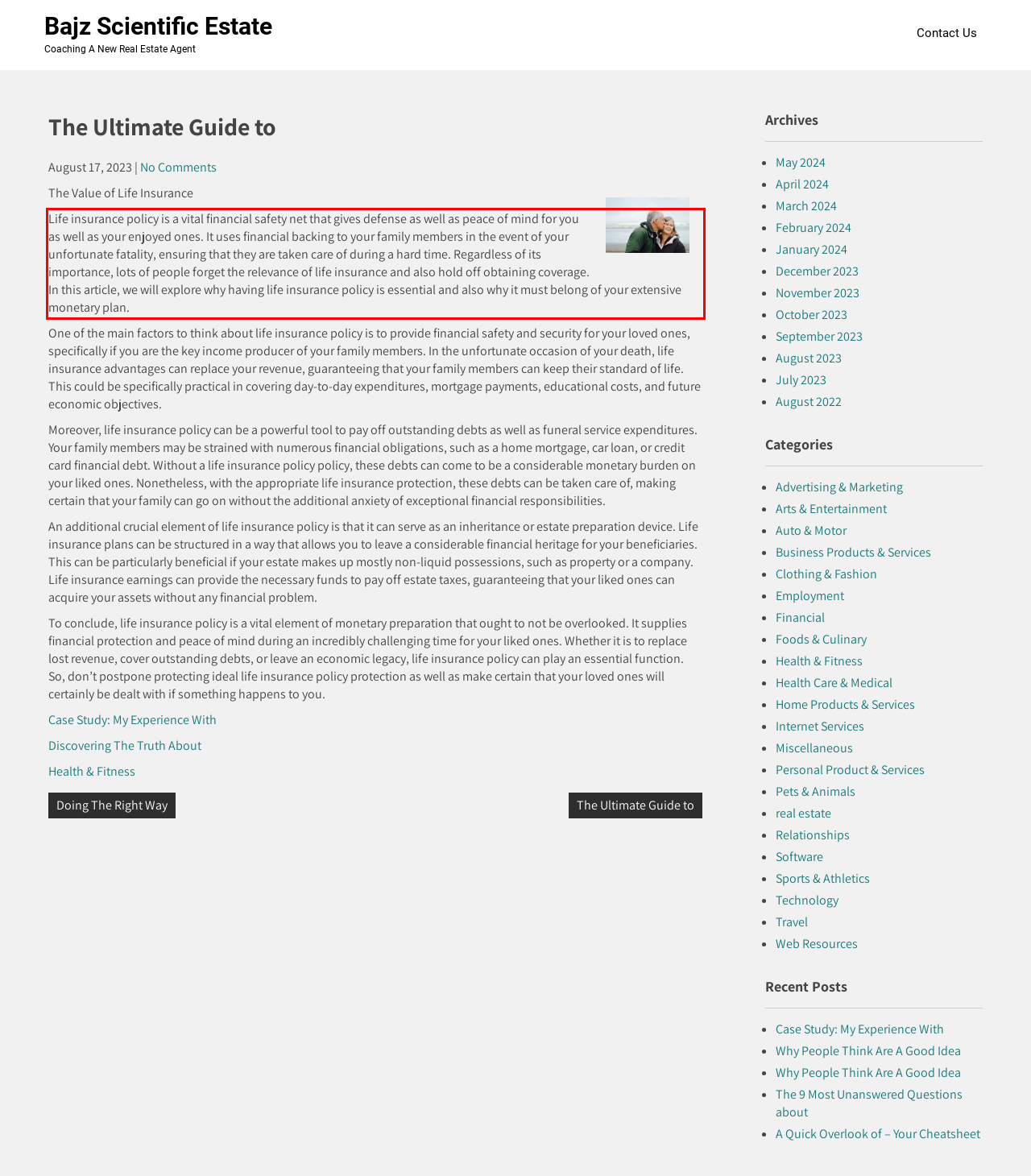Identify the text within the red bounding box on the webpage screenshot and generate the extracted text content.

Life insurance policy is a vital financial safety net that gives defense as well as peace of mind for you as well as your enjoyed ones. It uses financial backing to your family members in the event of your unfortunate fatality, ensuring that they are taken care of during a hard time. Regardless of its importance, lots of people forget the relevance of life insurance and also hold off obtaining coverage. In this article, we will explore why having life insurance policy is essential and also why it must belong of your extensive monetary plan.